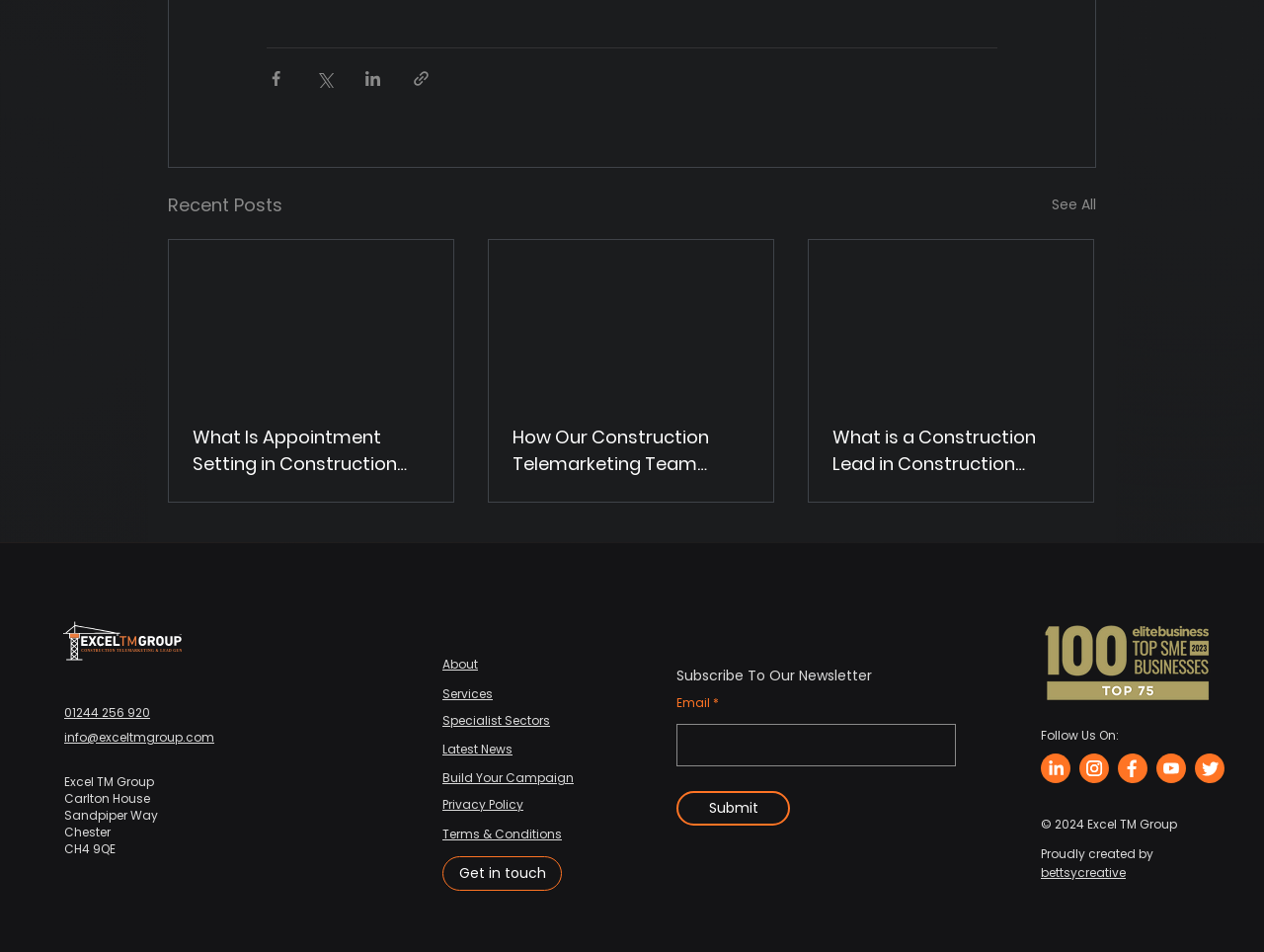Determine the bounding box coordinates of the region that needs to be clicked to achieve the task: "Follow us on LinkedIn".

[0.884, 0.792, 0.908, 0.823]